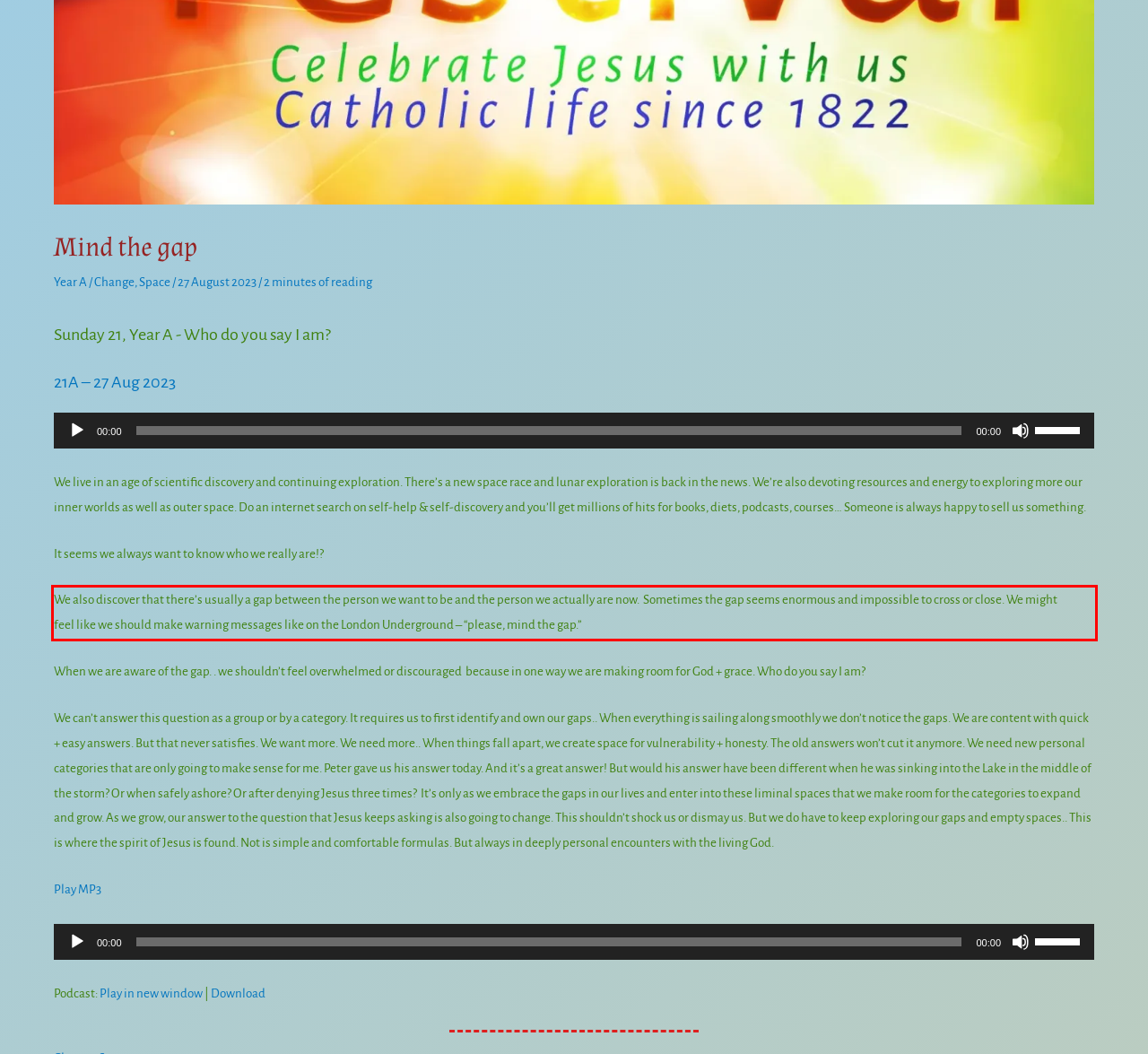Within the screenshot of a webpage, identify the red bounding box and perform OCR to capture the text content it contains.

We also discover that there’s usually a gap between the person we want to be and the person we actually are now. Sometimes the gap seems enormous and impossible to cross or close. We might feel like we should make warning messages like on the London Underground – “please, mind the gap.”